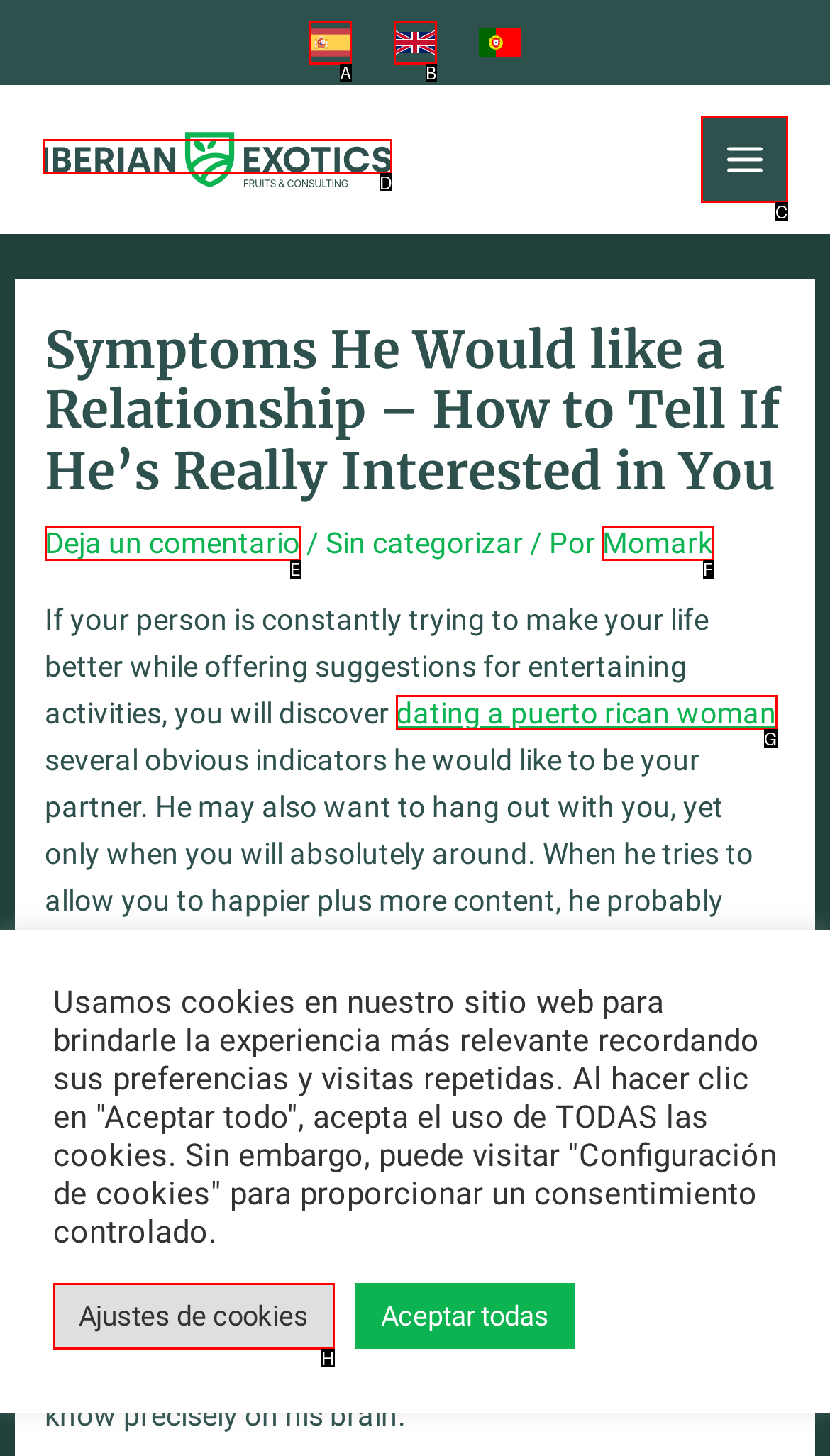Identify the HTML element that matches the description: info@kit edu ∂does-not-exist.
Respond with the letter of the correct option.

None